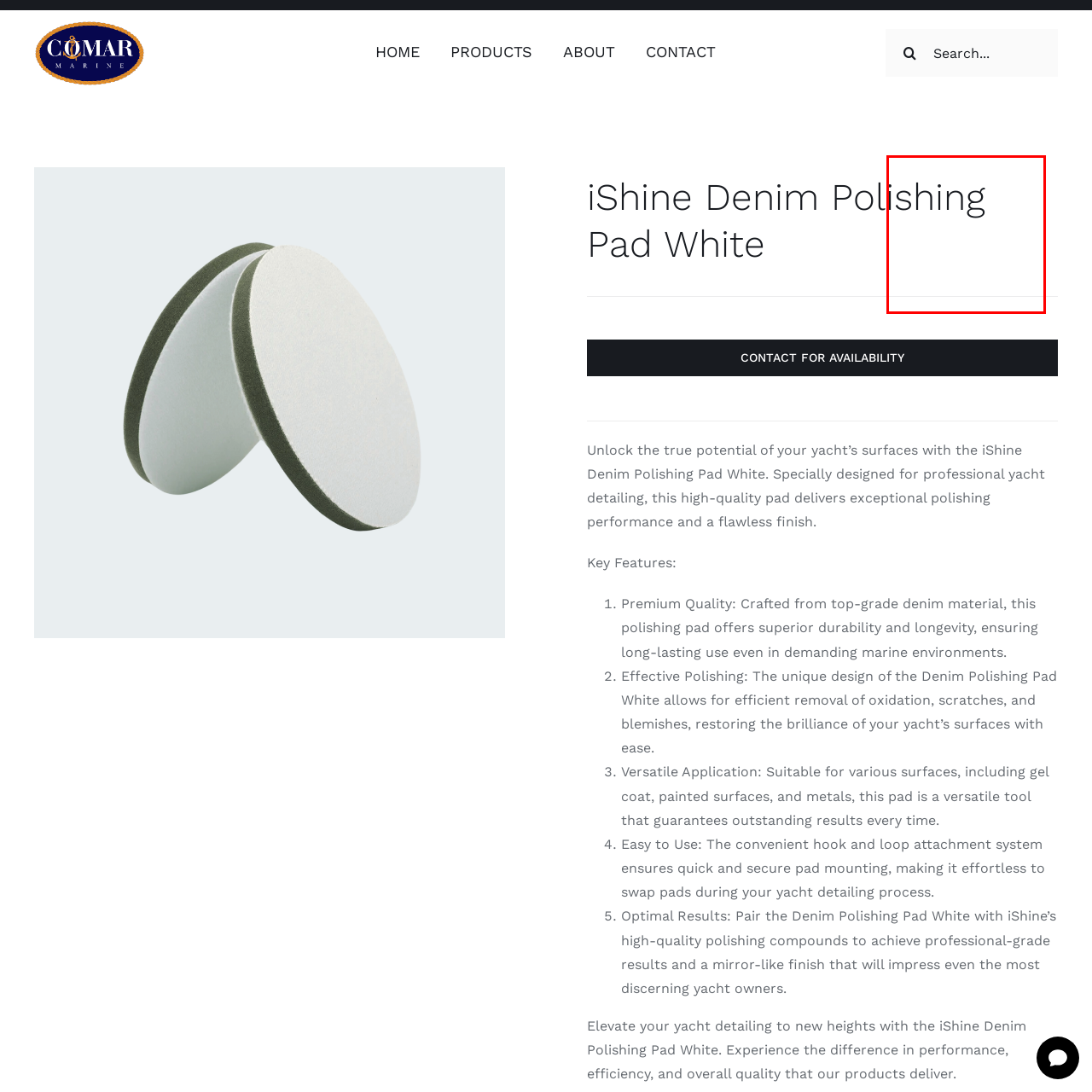Describe in detail what is depicted in the image enclosed by the red lines.

The image features the heading "Maintenance" prominently displayed. This section is part of the navigation menu on the Comar Marine website, which provides various resources for yacht care and improvement. The 'Maintenance' heading directs users to explore products and services essential for keeping yachts in optimal condition, contributing to the overall longevity and performance of marine vessels. This segment emphasizes the importance of regular upkeep and the array of solutions available for yacht owners.